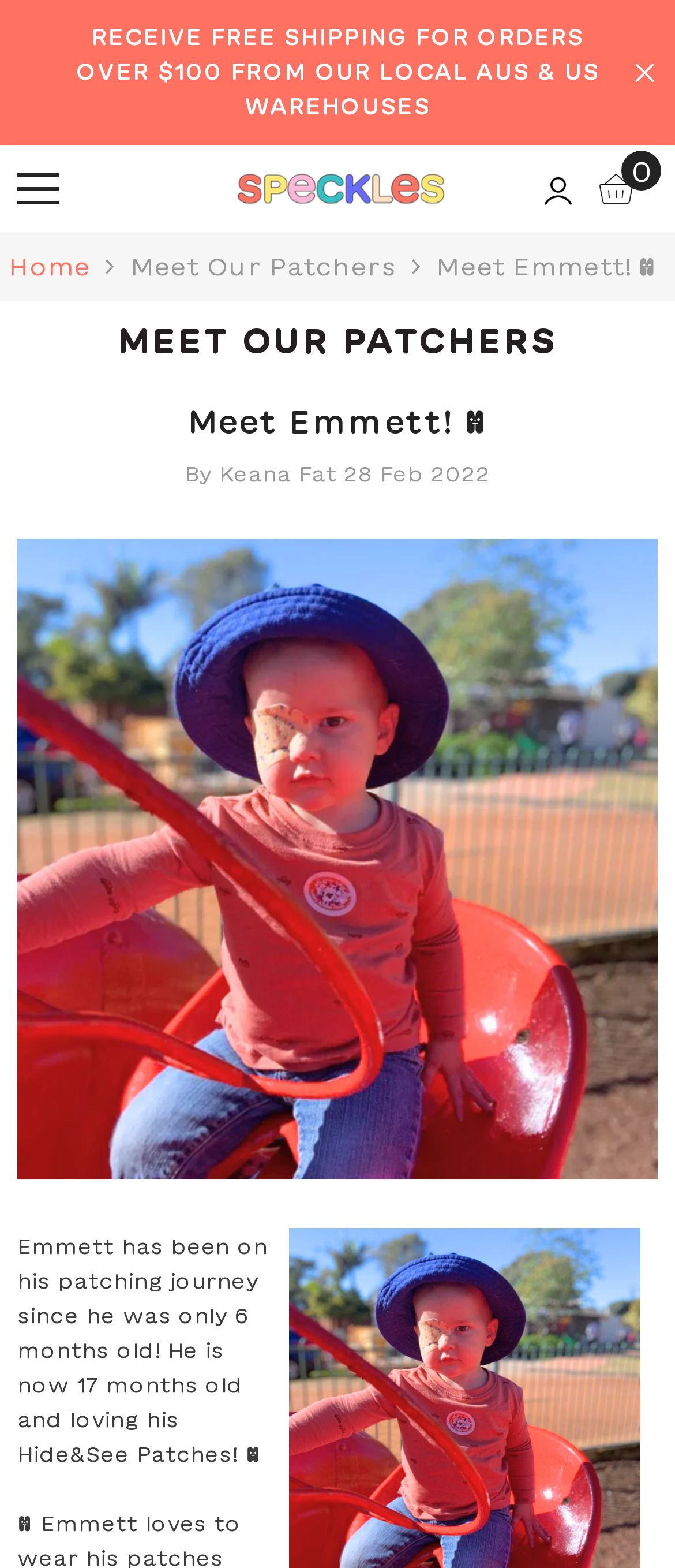Please mark the bounding box coordinates of the area that should be clicked to carry out the instruction: "View the cart".

[0.877, 0.105, 0.949, 0.136]